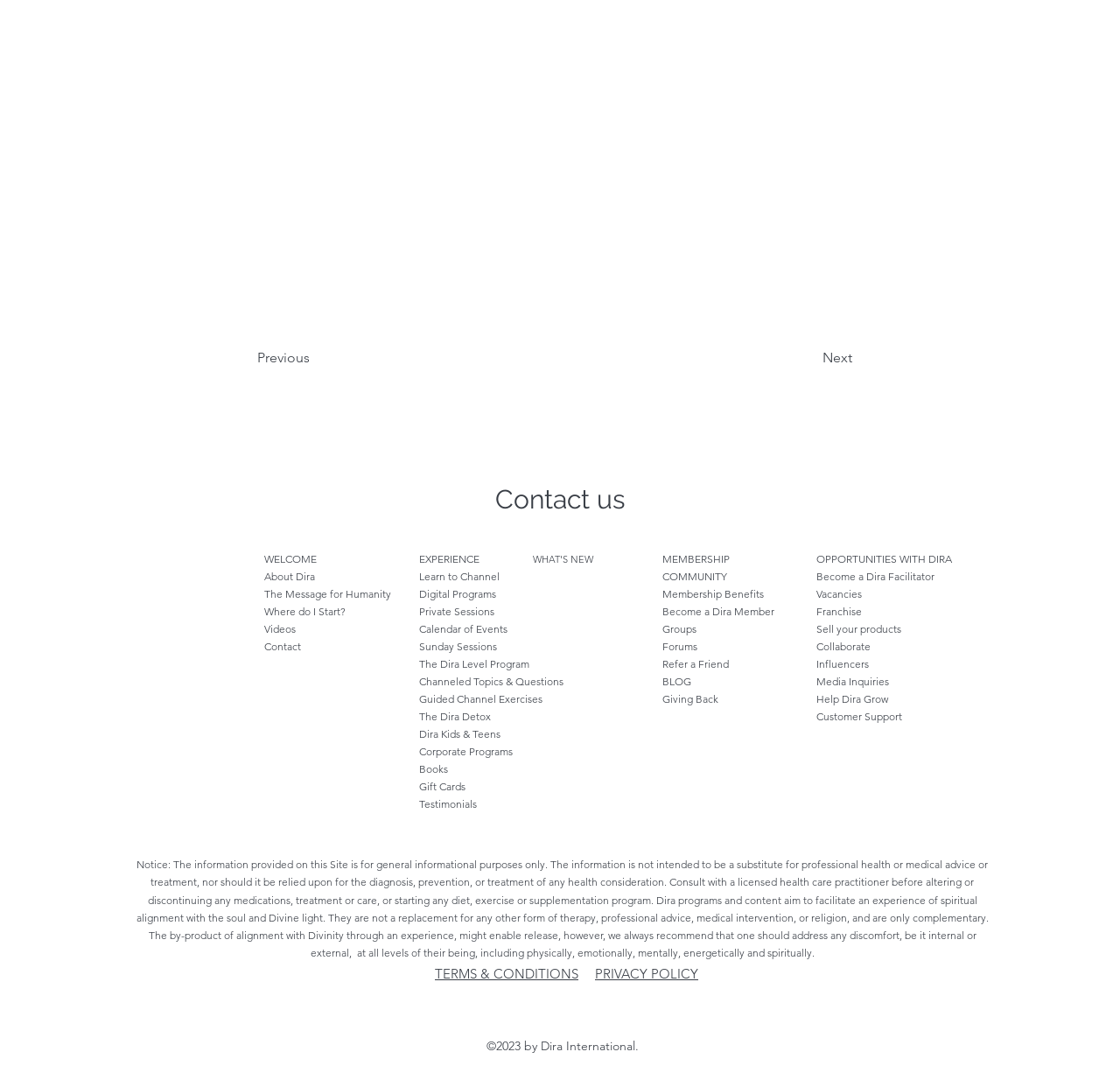Please identify the bounding box coordinates of the area that needs to be clicked to fulfill the following instruction: "Go to 'Contact us' page."

[0.442, 0.454, 0.557, 0.483]